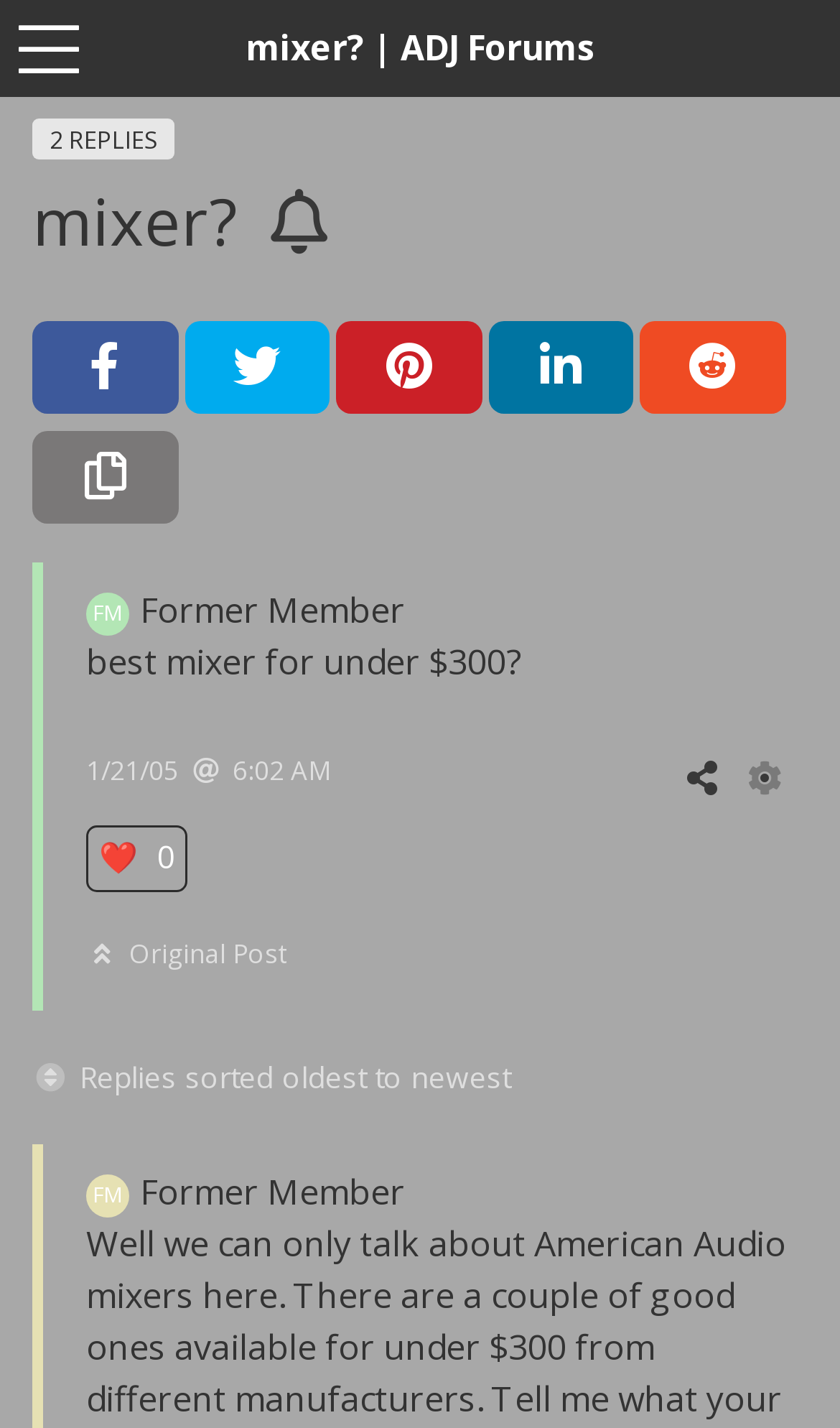By analyzing the image, answer the following question with a detailed response: What is the date of the original post?

The date of the original post is 1/21/05, which is mentioned in the article section along with the time '6:02 AM'.